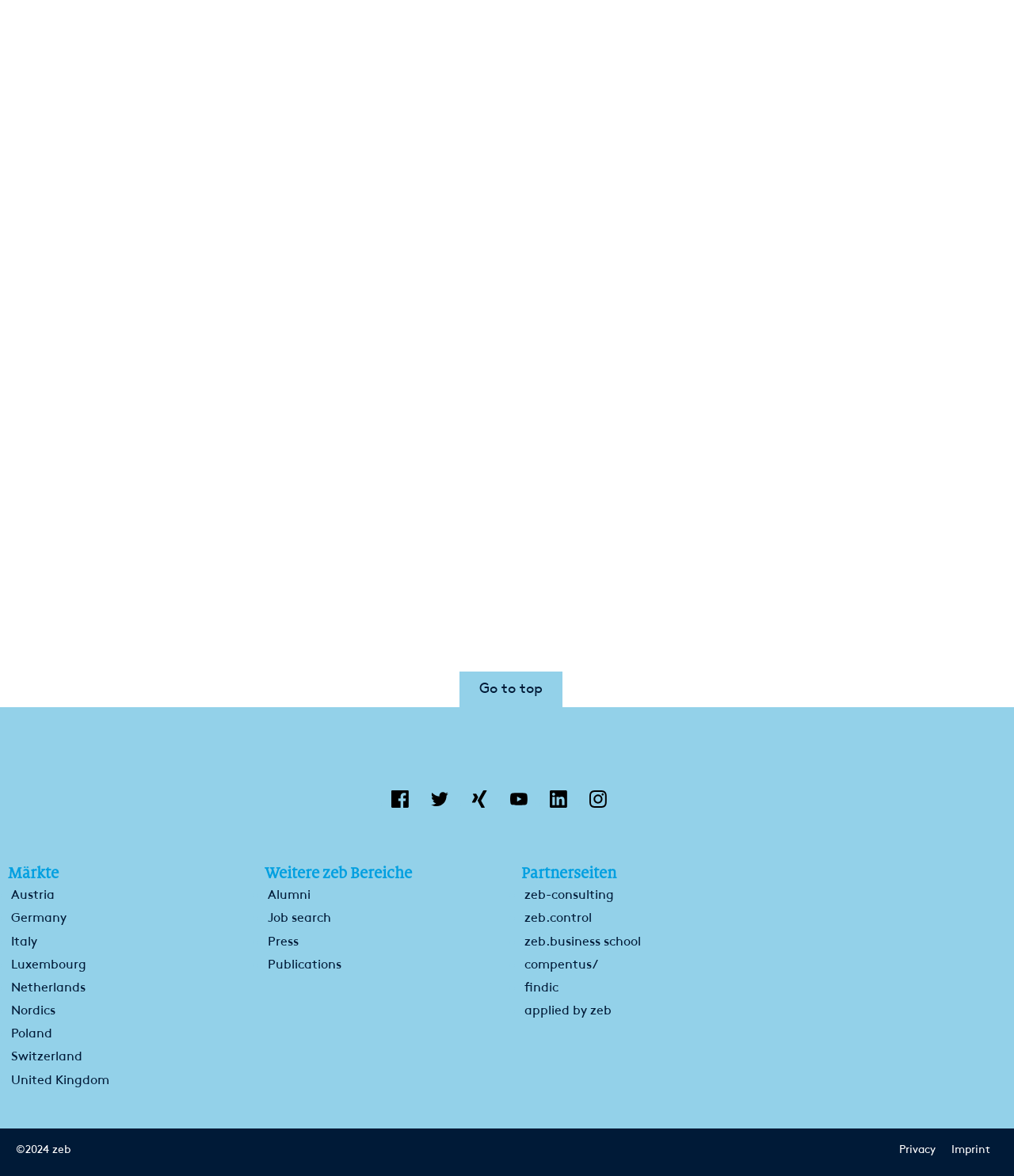Please determine the bounding box of the UI element that matches this description: +49 251 97128 329. The coordinates should be given as (top-left x, top-left y, bottom-right x, bottom-right y), with all values between 0 and 1.

[0.066, 0.071, 0.182, 0.087]